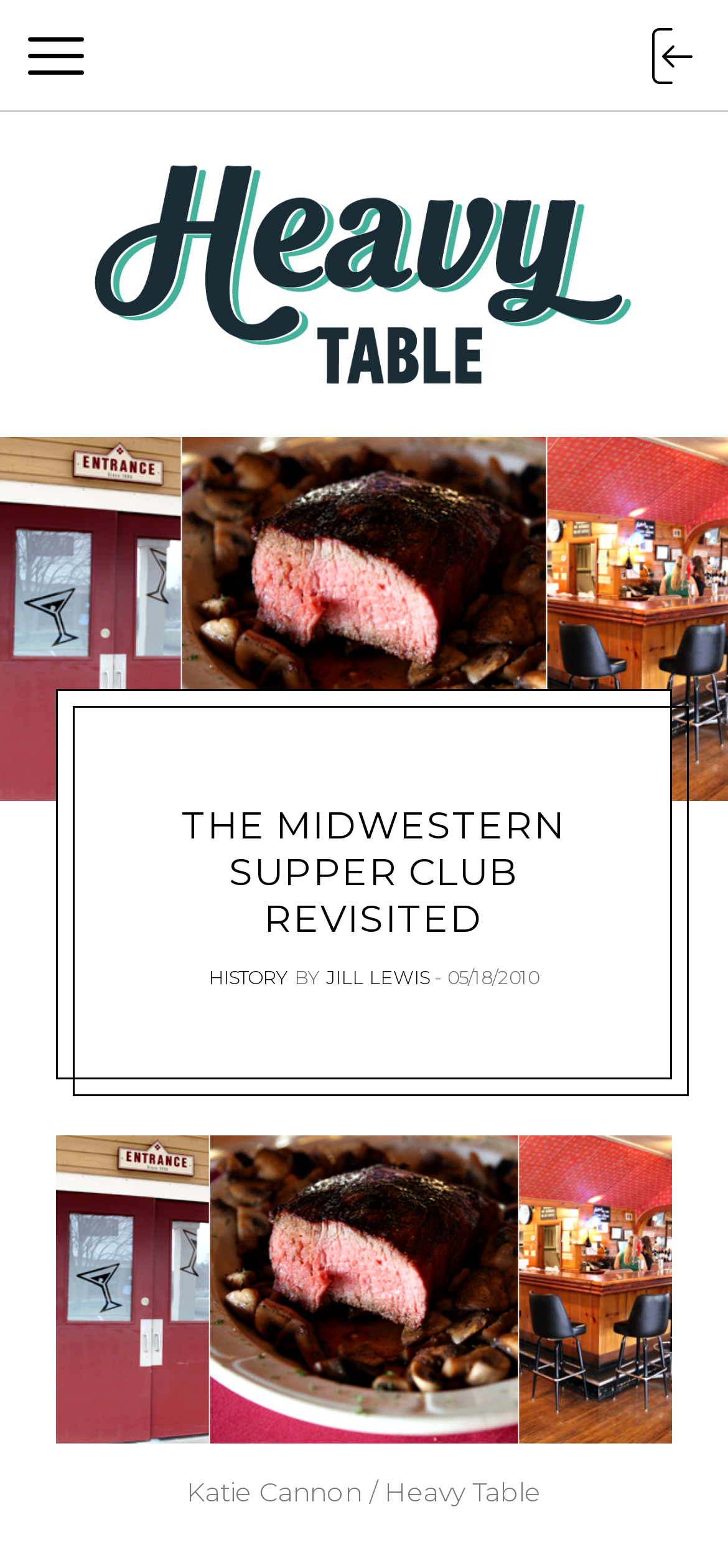Identify the bounding box coordinates for the UI element described as follows: +86 137 0181 0706. Use the format (top-left x, top-left y, bottom-right x, bottom-right y) and ensure all values are floating point numbers between 0 and 1.

None